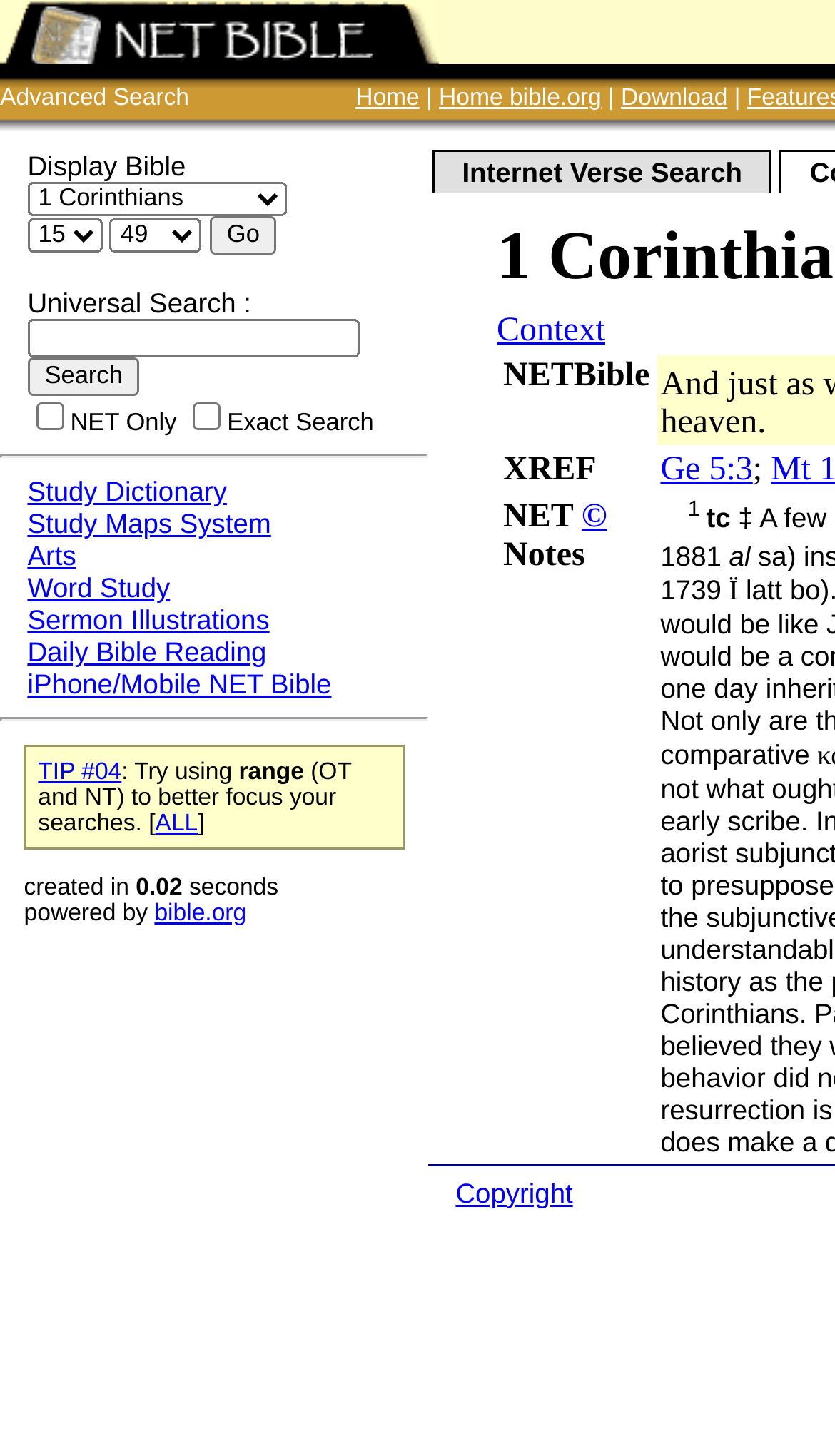Locate the bounding box coordinates of the element I should click to achieve the following instruction: "View the study dictionary".

[0.033, 0.326, 0.272, 0.348]